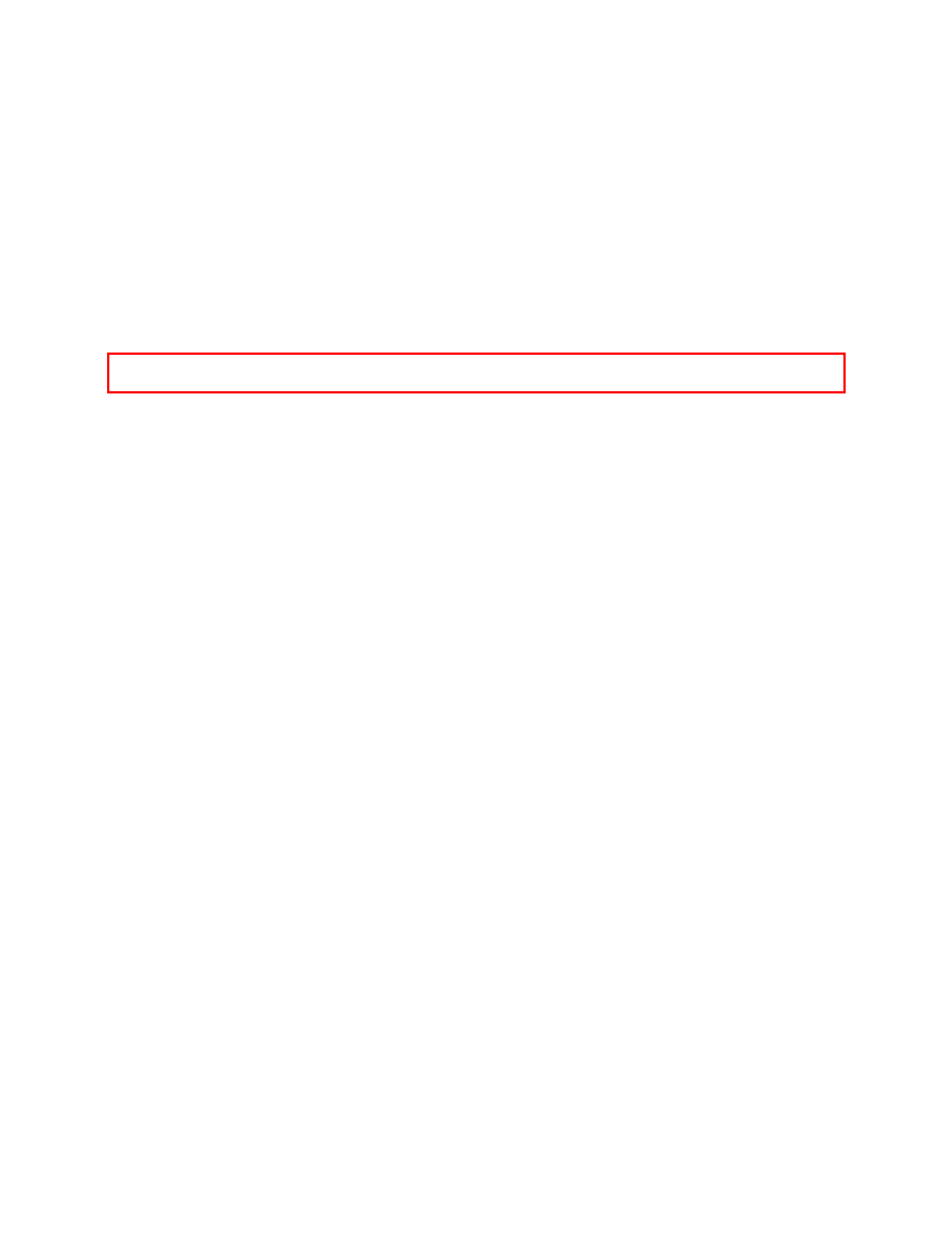You are provided with a screenshot of a webpage featuring a red rectangle bounding box. Extract the text content within this red bounding box using OCR.

Dungeons and Dragons (or any RPG of your choosing) is a game best played around a table with your friends! Sometimes, unfortunately, that’s not an option. Be it distance, a global health crisis, or ease of scheduling,...